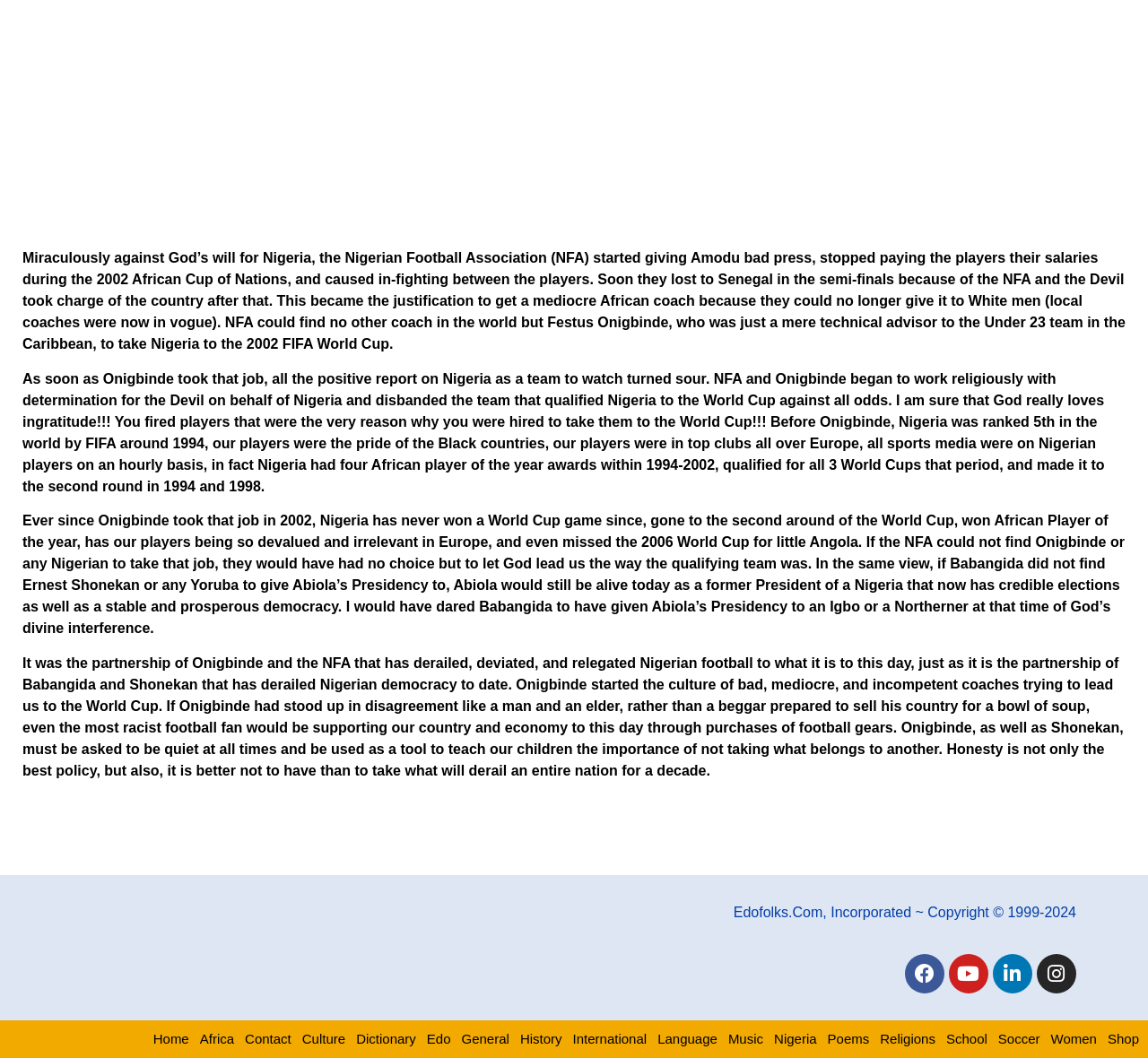Use a single word or phrase to respond to the question:
What is the tone of the main article?

Critical